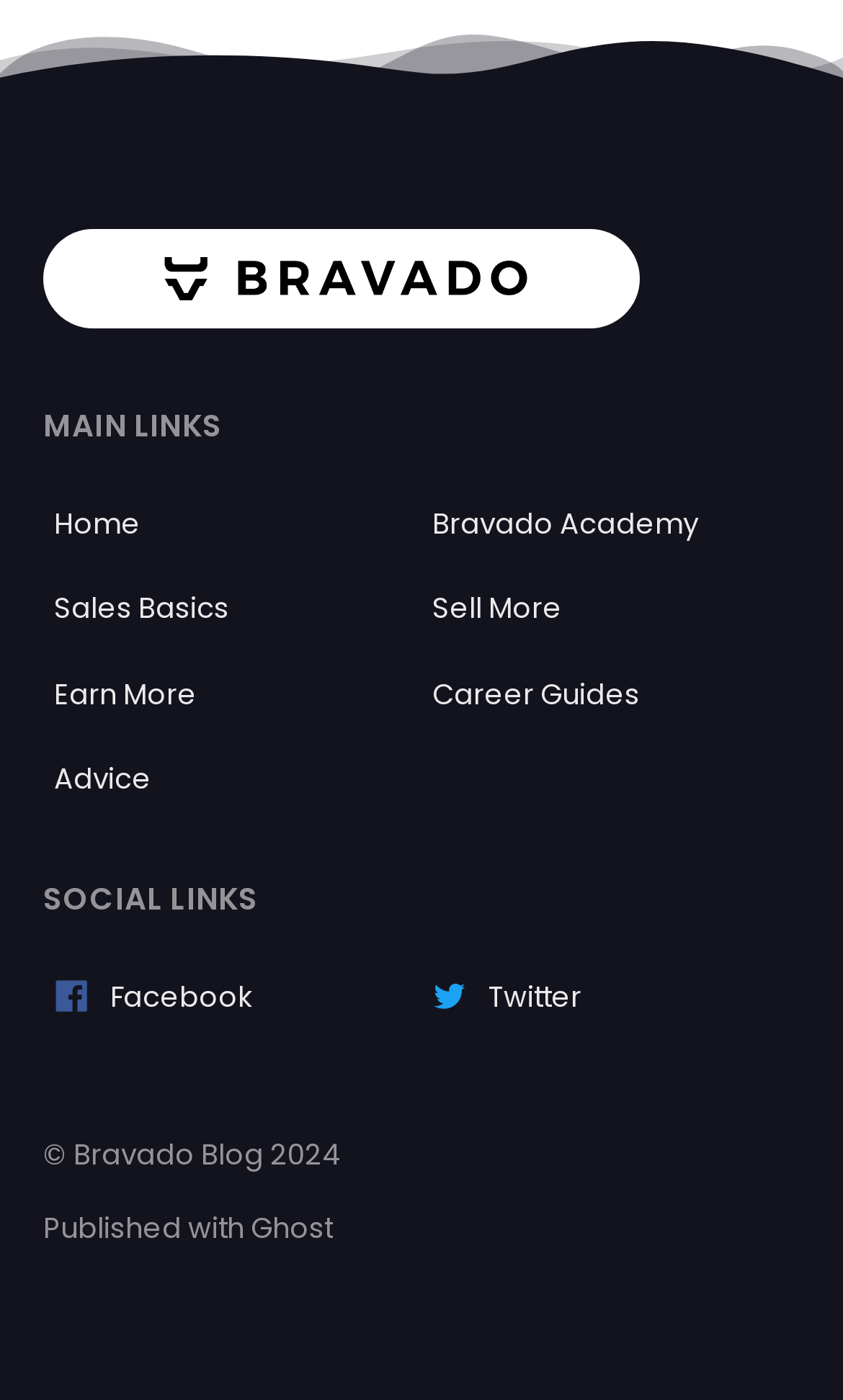Identify the bounding box coordinates for the element that needs to be clicked to fulfill this instruction: "View 'Glass Railing Installation'". Provide the coordinates in the format of four float numbers between 0 and 1: [left, top, right, bottom].

None